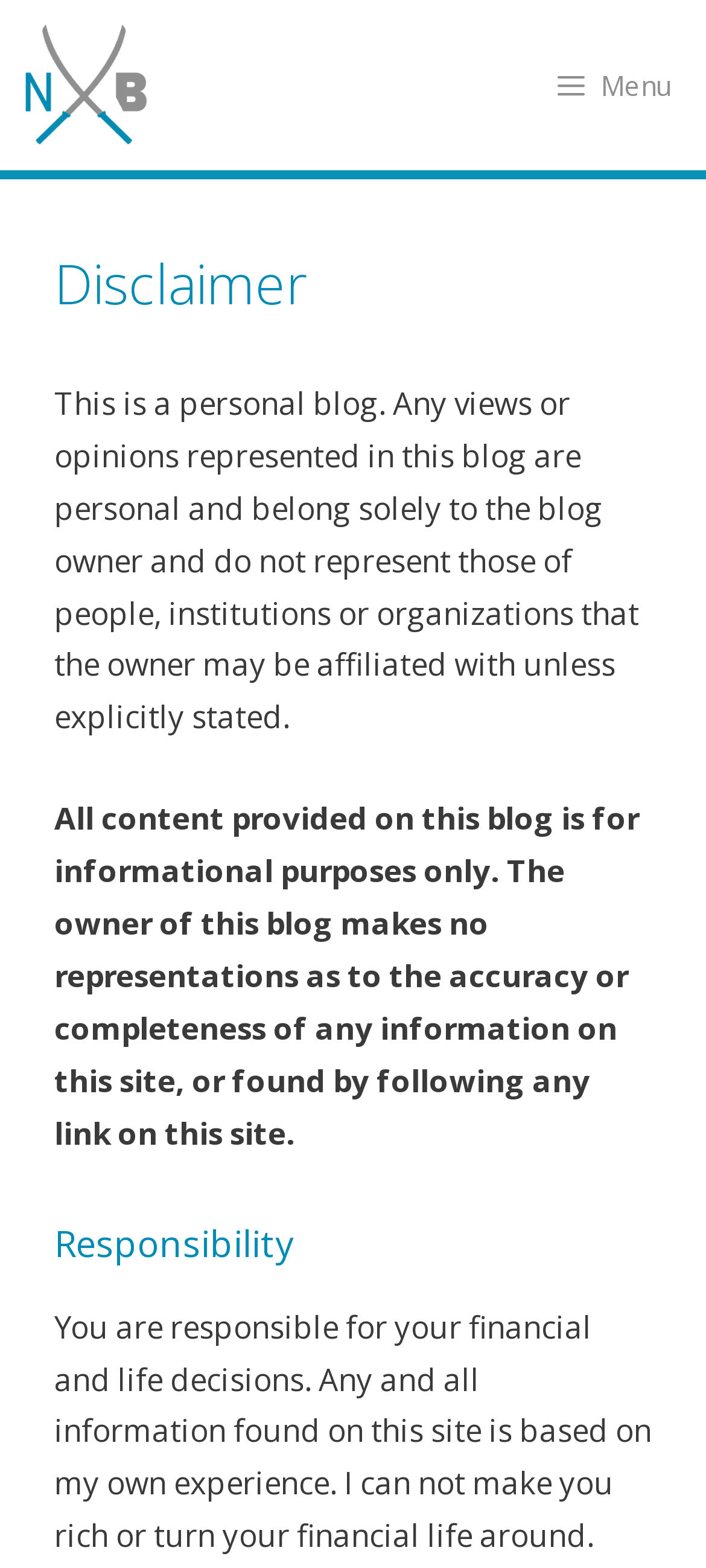Use the information in the screenshot to answer the question comprehensively: Who is responsible for the content on this site?

The text 'The owner of this blog makes no representations as to the accuracy or completeness of any information on this site, or found by following any link on this site.' implies that the blog owner is responsible for the content on this site.